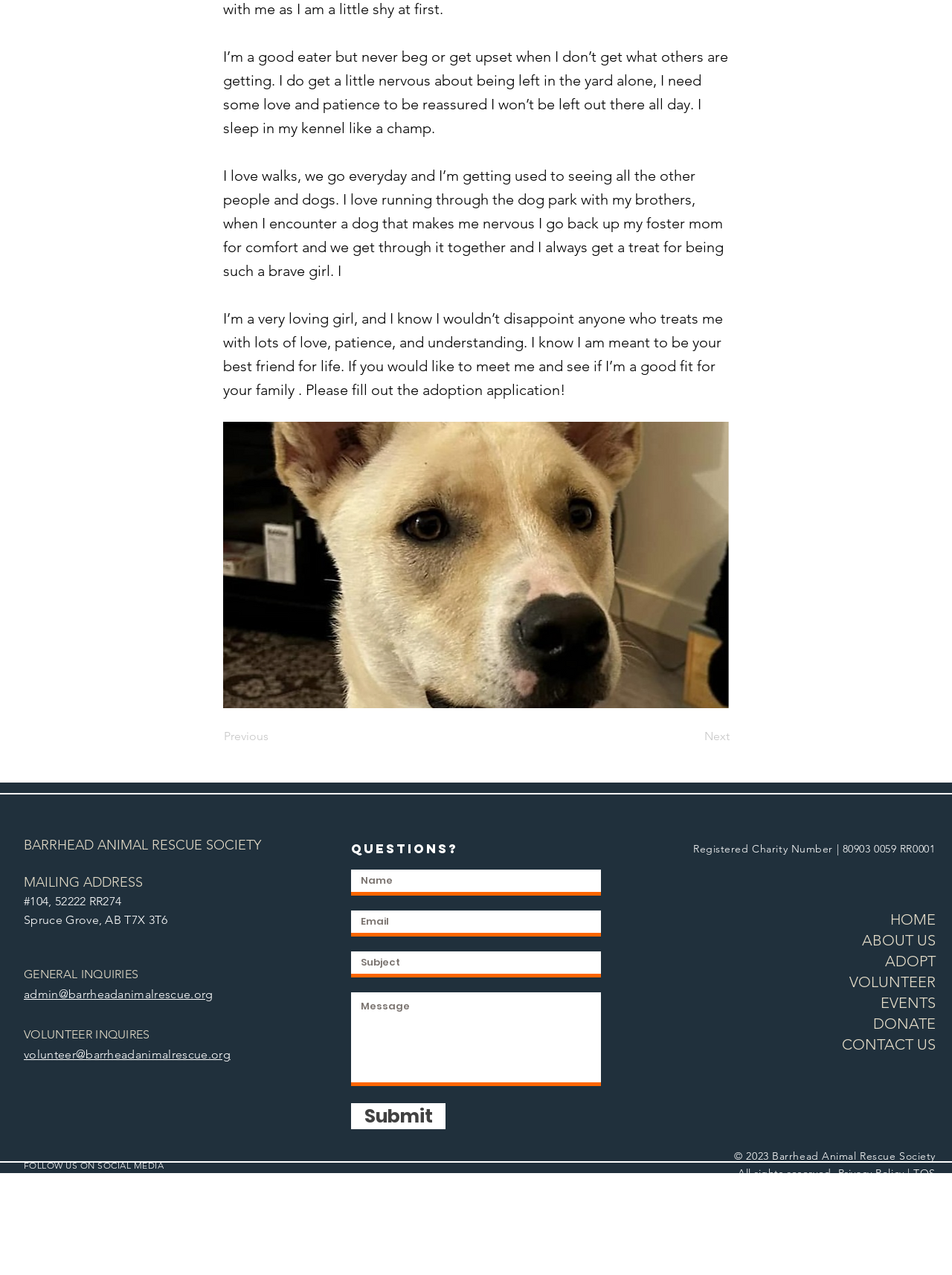Please determine the bounding box coordinates of the element's region to click for the following instruction: "Follow on Twitter".

[0.022, 0.925, 0.041, 0.94]